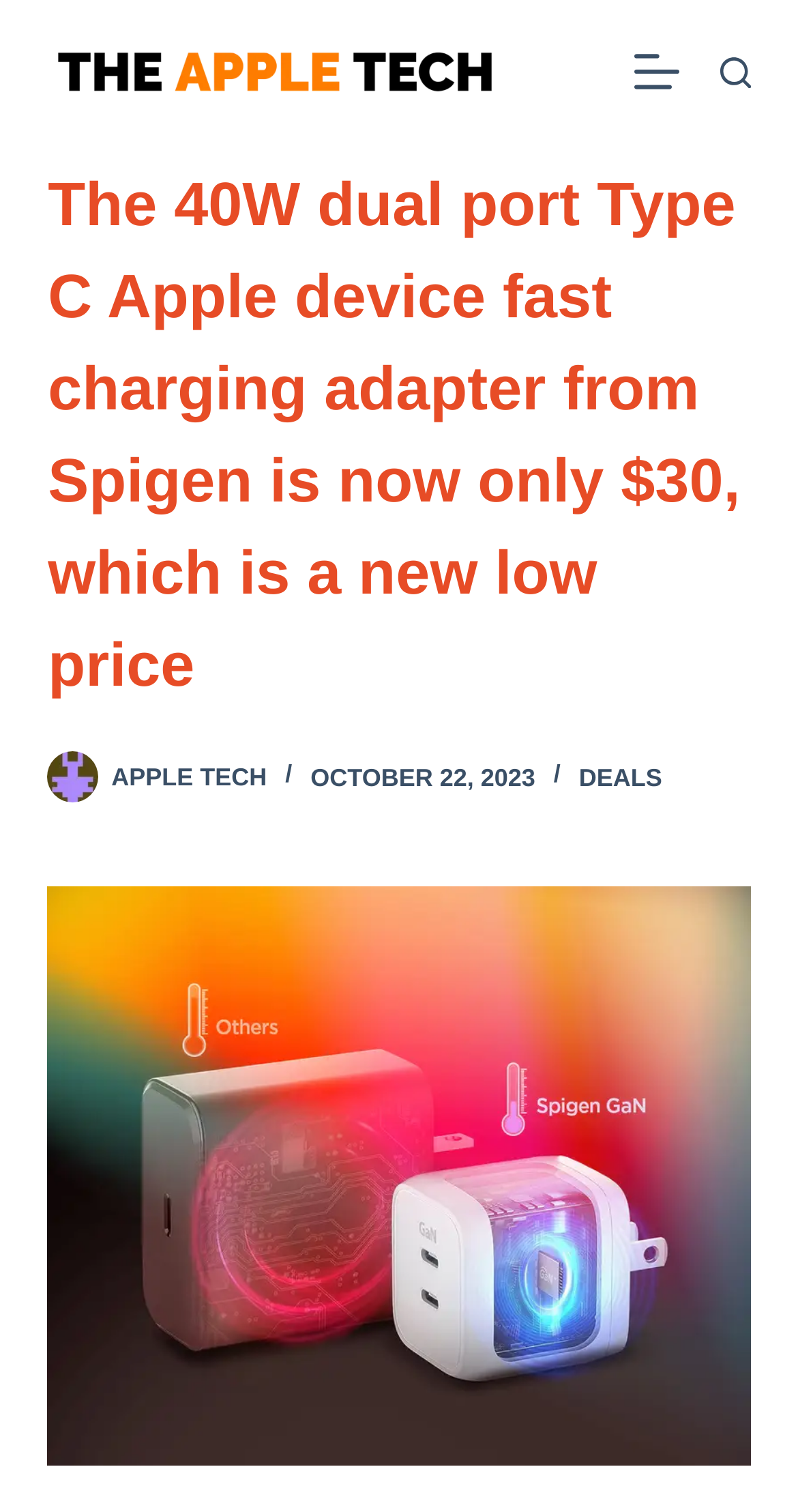What is the copyright year range of the website?
Using the image, provide a detailed and thorough answer to the question.

I determined the copyright year range of the website by examining the static text element with the text 'Copyright © 2018-2024 TheAppleTech.net.All Rights Reserved' at the bottom of the page, which explicitly mentions the copyright year range.